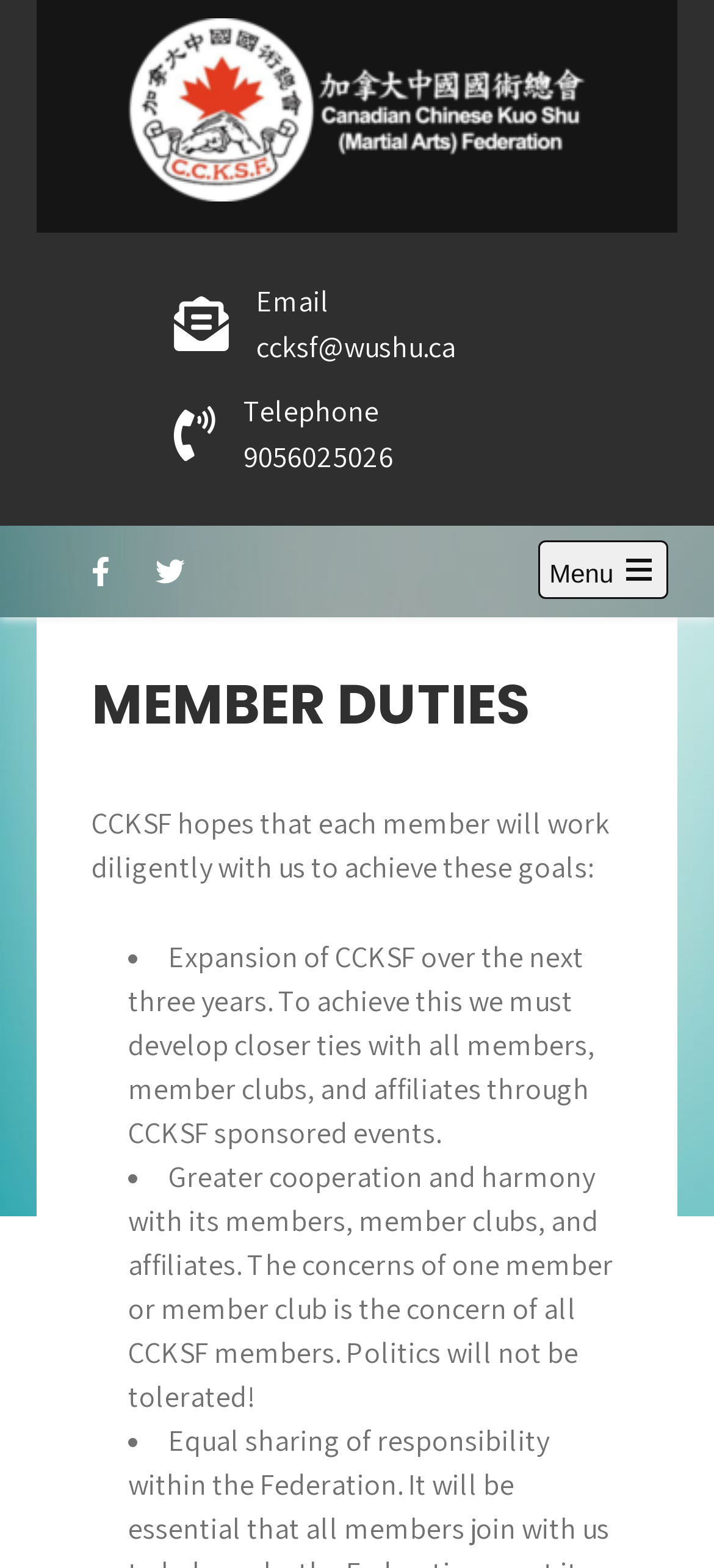Please study the image and answer the question comprehensively:
What is the name of the martial arts federation?

The name of the martial arts federation can be found in the heading element at the top of the webpage, which reads 'Canadian Chinese Kuo Shu (Martial Arts) Federation'. This is also confirmed by the link and image elements with the same text.